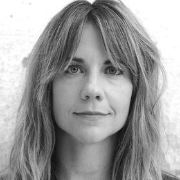Where does Colter Jackson currently reside?
Using the image, provide a detailed and thorough answer to the question.

According to the caption, Colter Jackson currently resides in New York City with her family, indicating that this is her current place of residence.